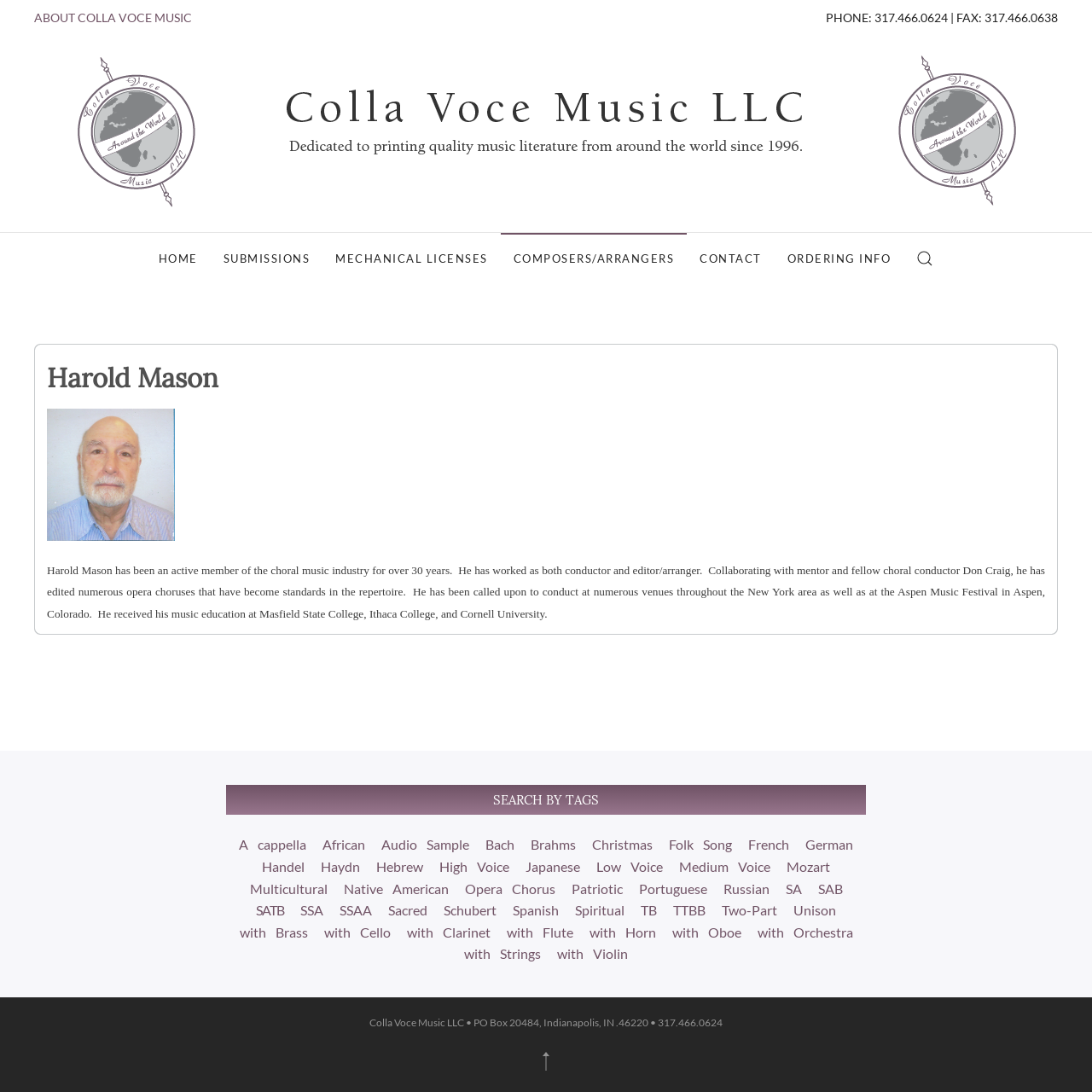What is the phone number of Colla Voce Music LLC?
Please utilize the information in the image to give a detailed response to the question.

I found the phone number by looking at the static text element at the top of the page, which contains the contact information of Colla Voce Music LLC.